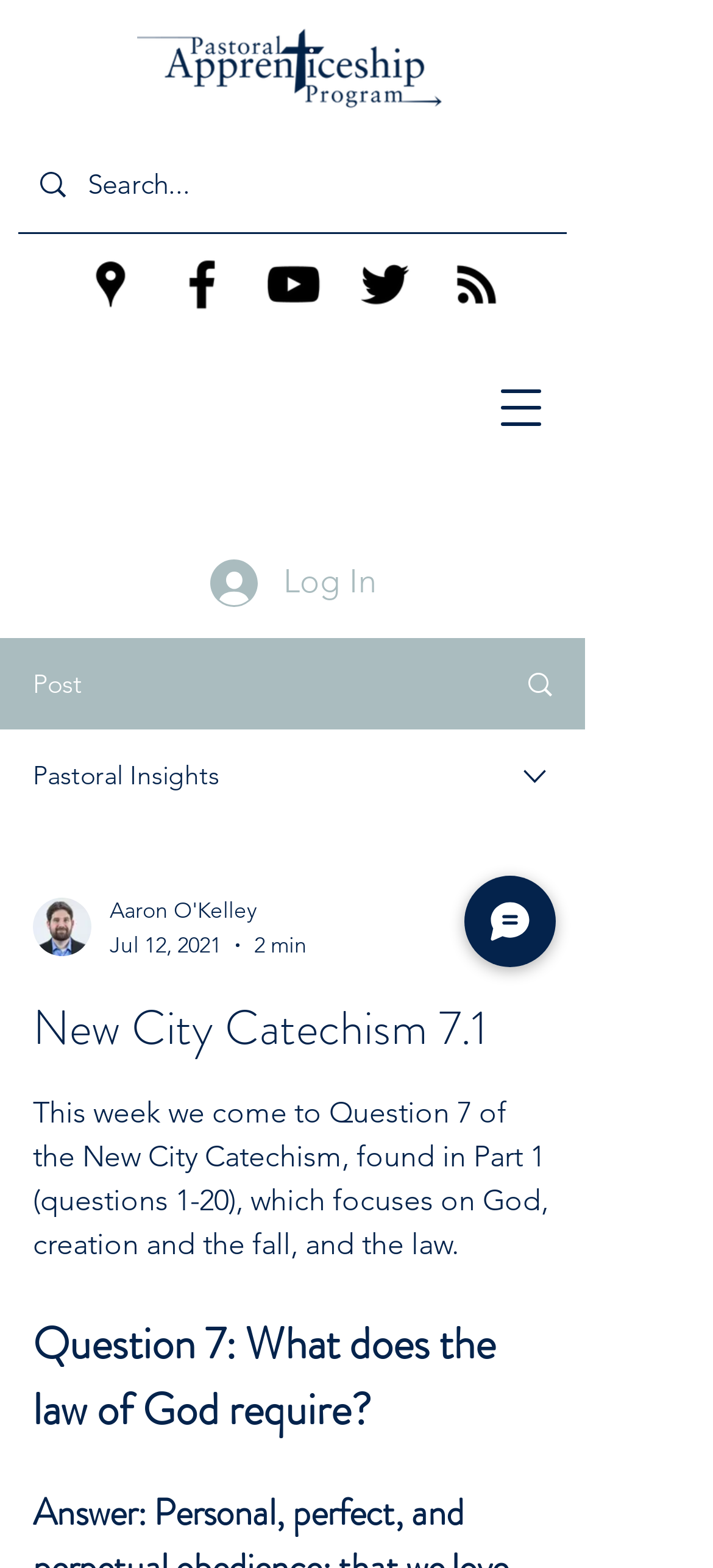Using the description: "aria-label="Search..." name="q" placeholder="Search..."", identify the bounding box of the corresponding UI element in the screenshot.

[0.123, 0.086, 0.697, 0.148]